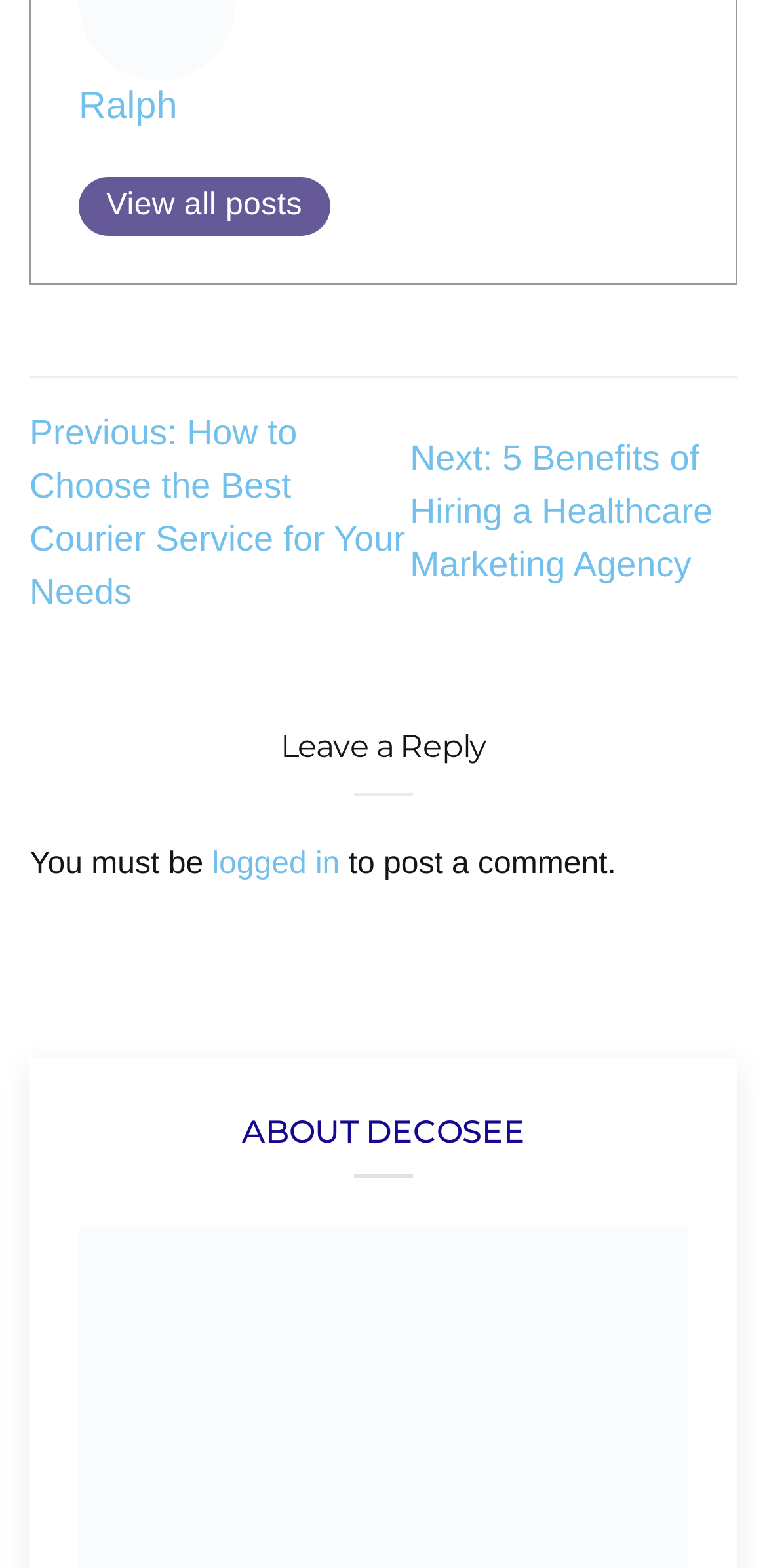What is the name of the author mentioned at the top?
From the image, respond using a single word or phrase.

Ralph